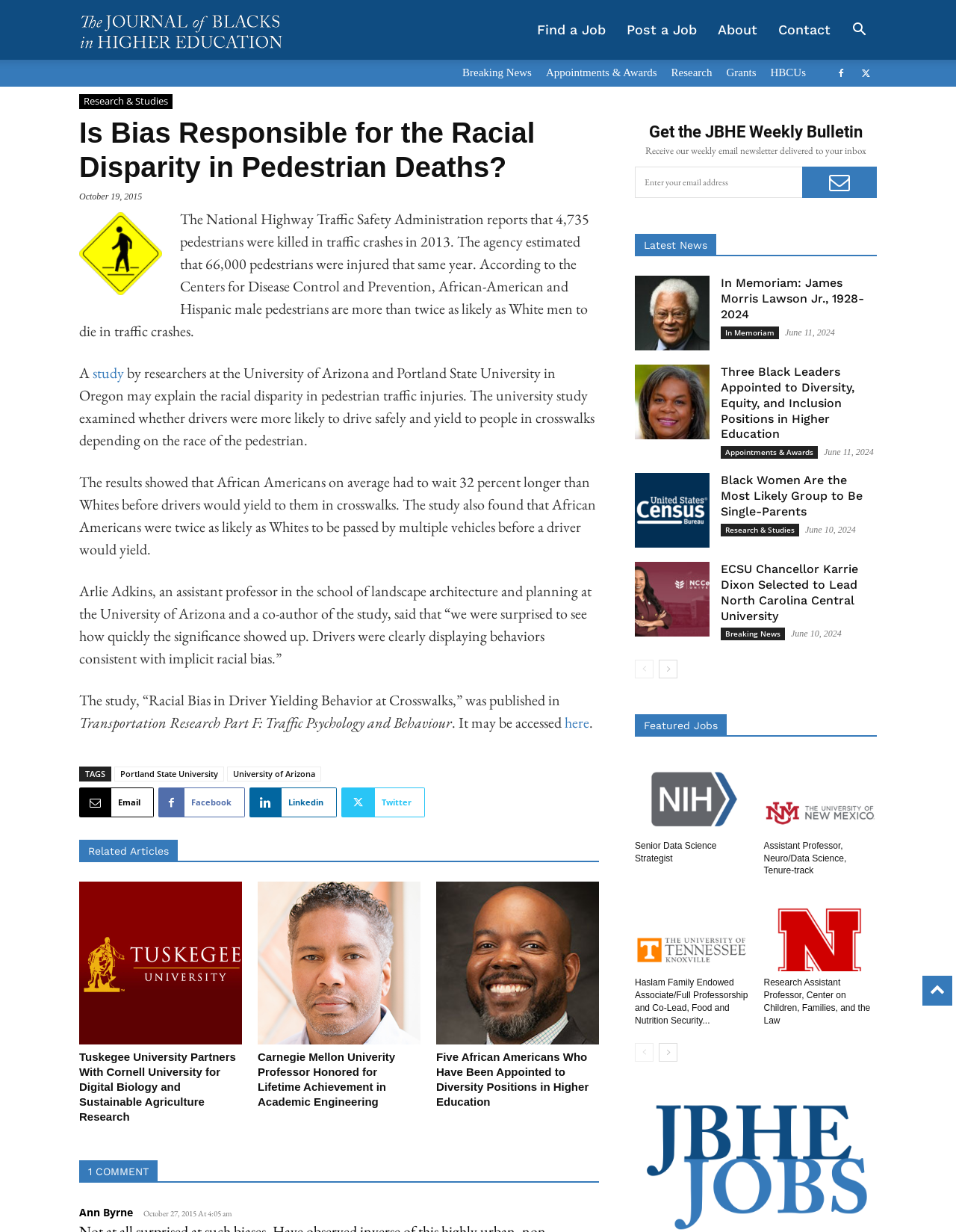Locate the bounding box coordinates of the clickable region to complete the following instruction: "Click the 'Breaking News' link."

[0.484, 0.054, 0.556, 0.064]